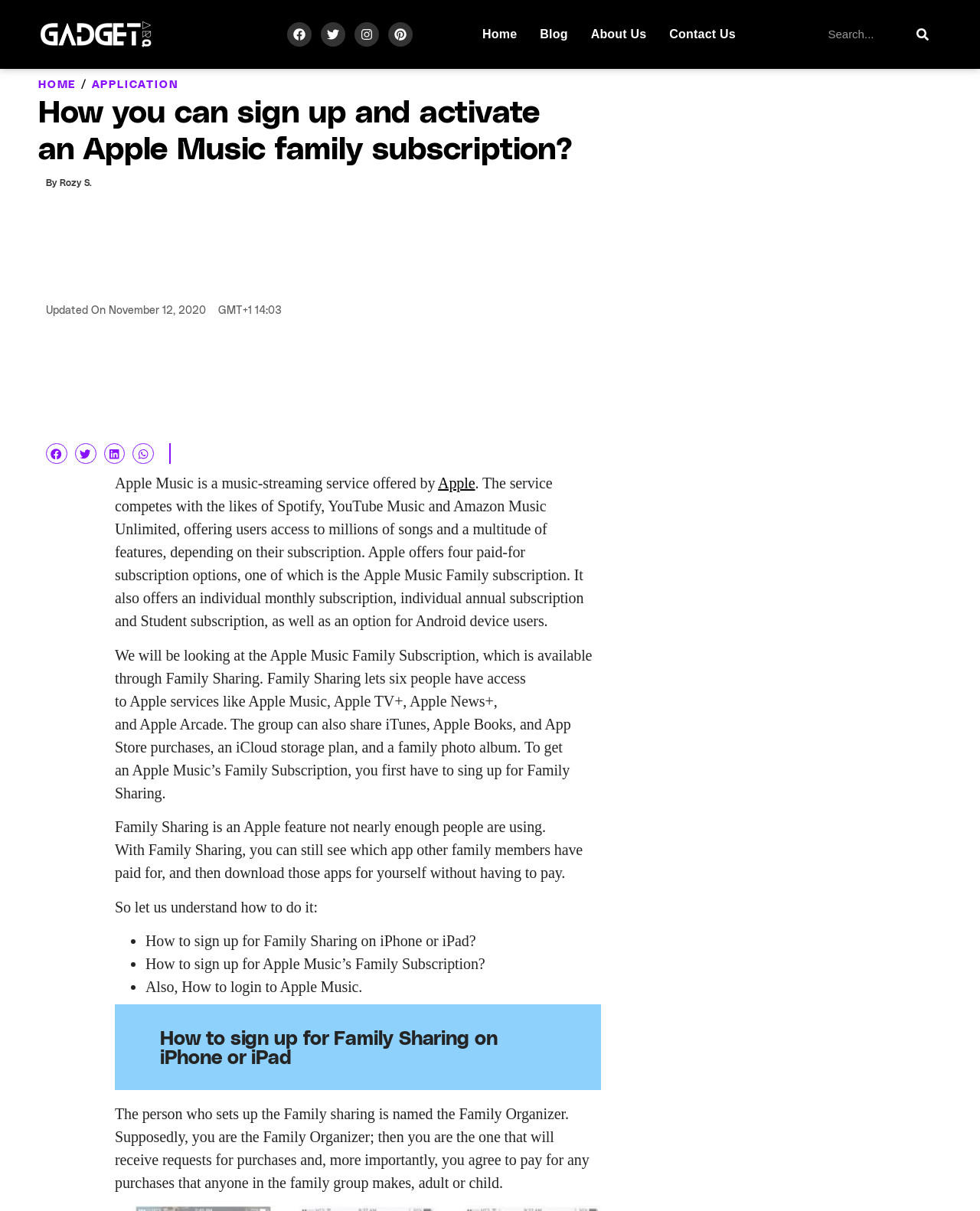What is required to get an Apple Music Family Subscription?
Please provide a comprehensive and detailed answer to the question.

The webpage states that to get an Apple Music Family Subscription, you first have to sign up for Family Sharing.